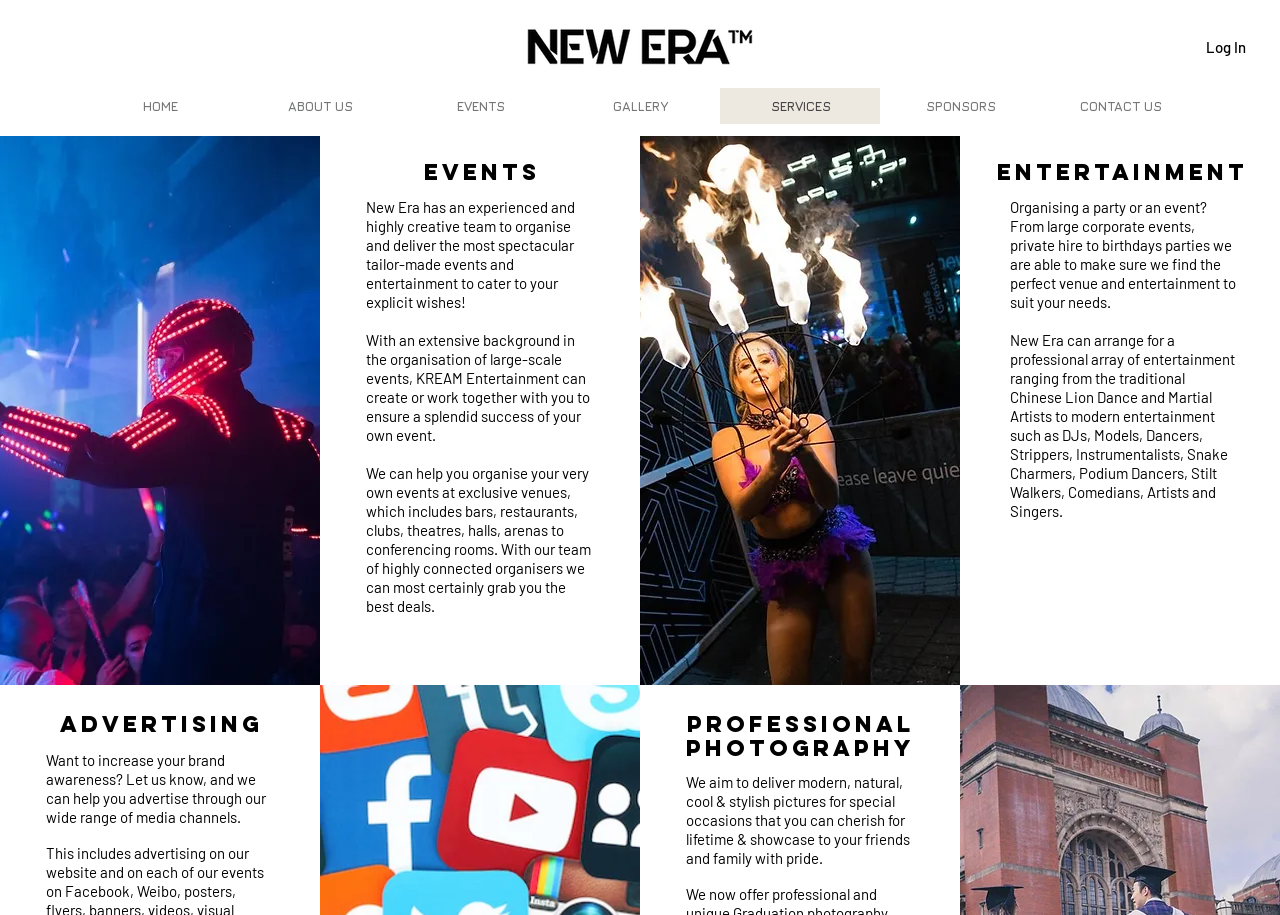Using the provided description EVENTS, find the bounding box coordinates for the UI element. Provide the coordinates in (top-left x, top-left y, bottom-right x, bottom-right y) format, ensuring all values are between 0 and 1.

[0.312, 0.096, 0.438, 0.136]